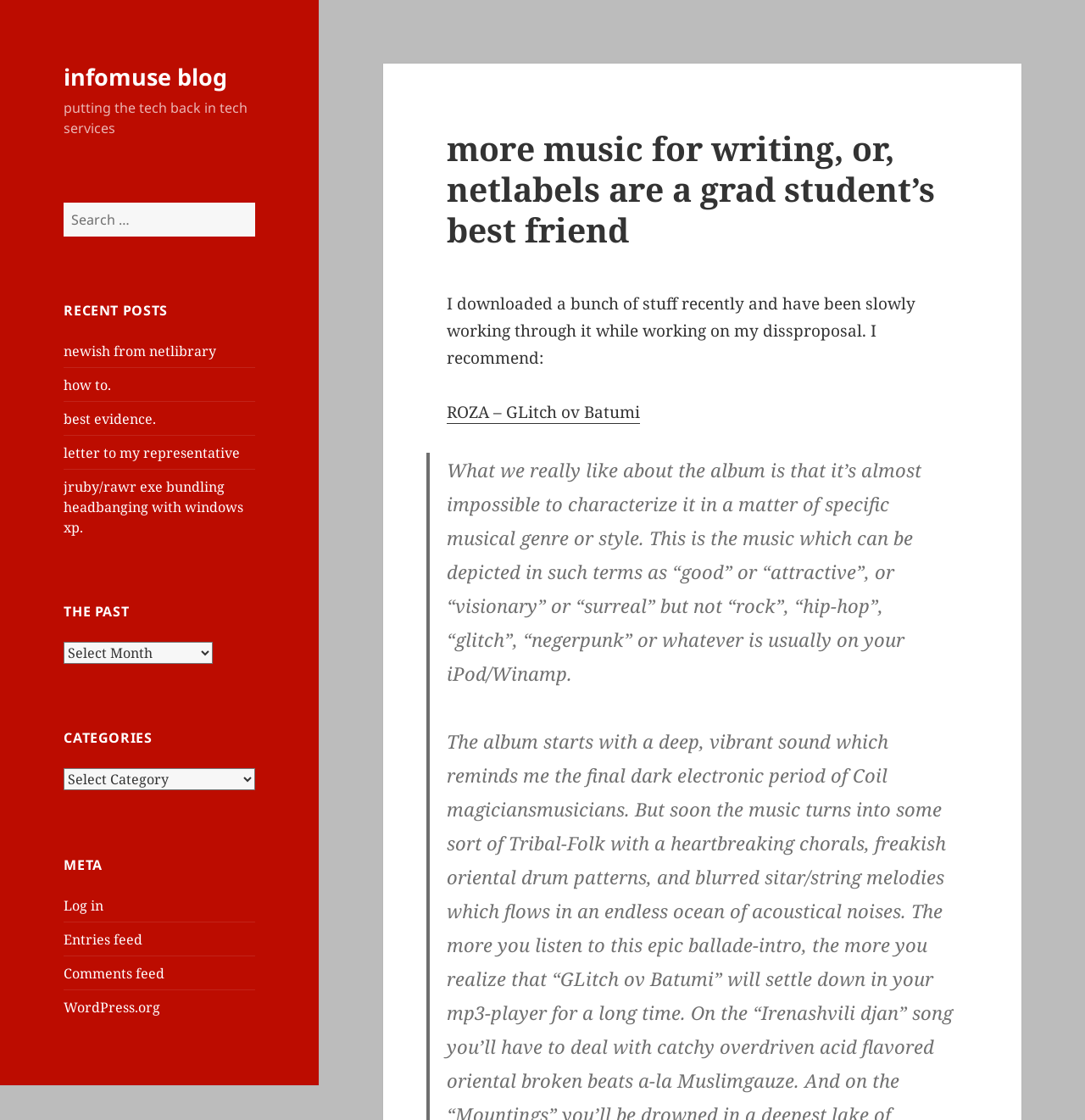Please give a succinct answer using a single word or phrase:
What is the purpose of the search box?

To search the blog